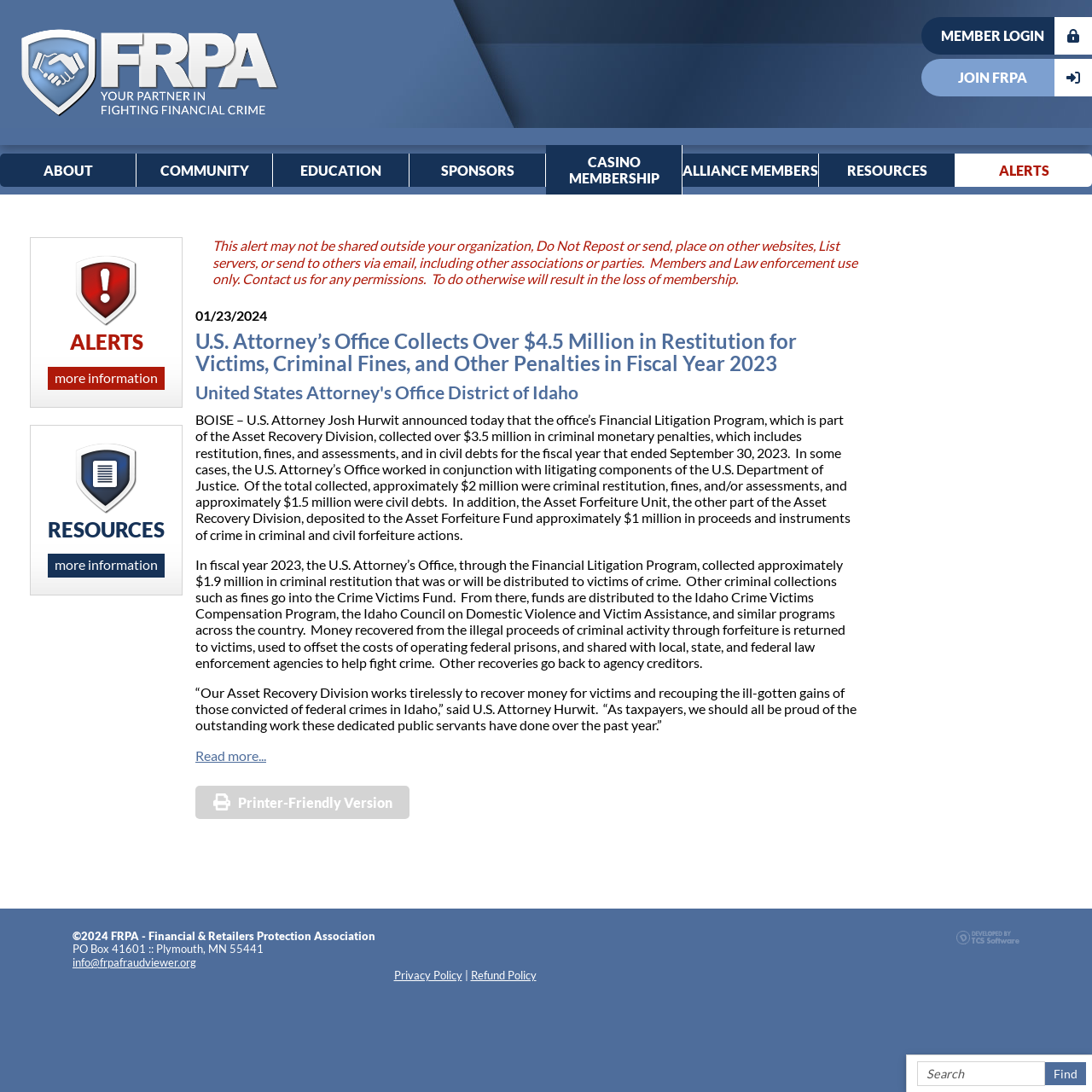Refer to the element description alt="Developed by TCS Software" and identify the corresponding bounding box in the screenshot. Format the coordinates as (top-left x, top-left y, bottom-right x, bottom-right y) with values in the range of 0 to 1.

[0.876, 0.851, 0.934, 0.863]